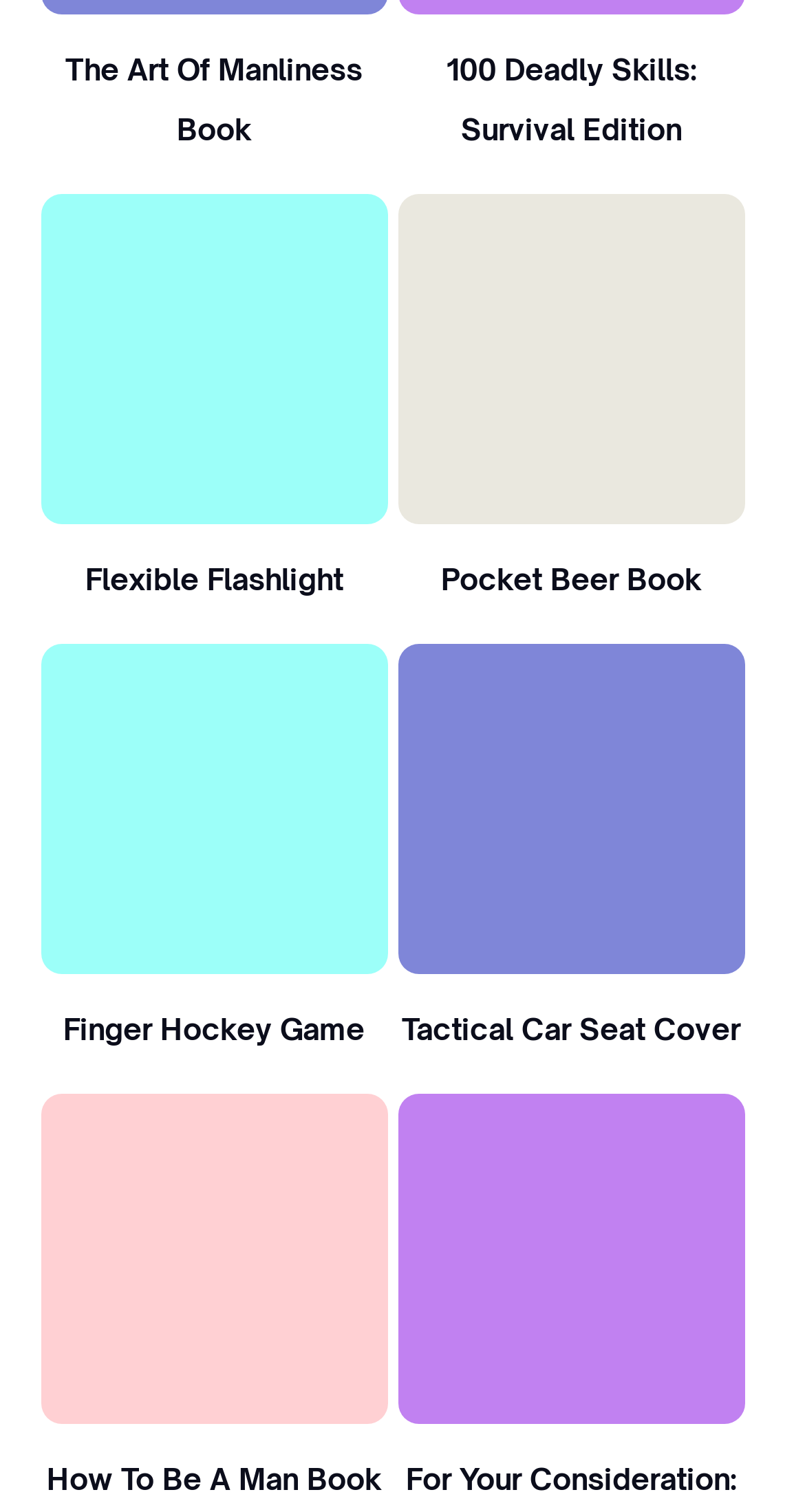Please find and report the bounding box coordinates of the element to click in order to perform the following action: "Check out Pocket Beer Book". The coordinates should be expressed as four float numbers between 0 and 1, in the format [left, top, right, bottom].

[0.494, 0.129, 0.926, 0.347]